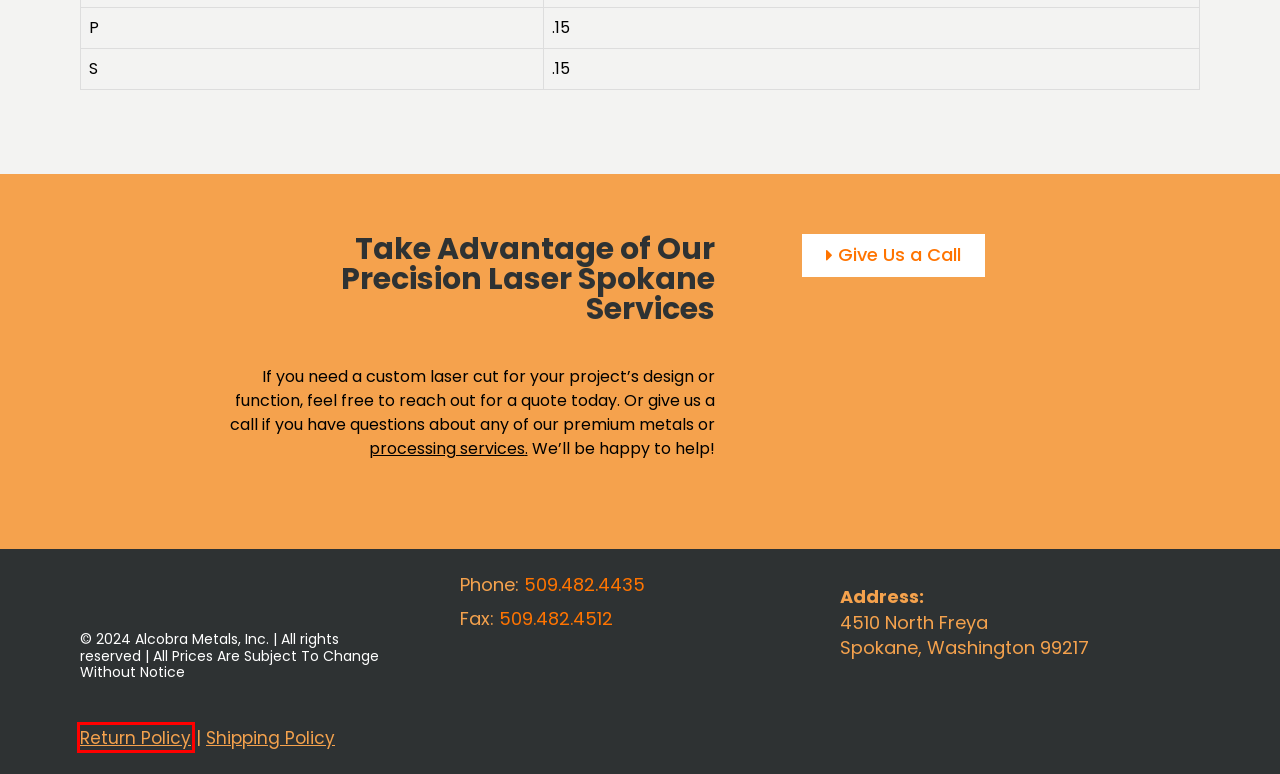You have received a screenshot of a webpage with a red bounding box indicating a UI element. Please determine the most fitting webpage description that matches the new webpage after clicking on the indicated element. The choices are:
A. Alcobra Metals Return Policy - Returns, Refunds & Cancellations
B. Contact Alcobra Metals - Orders, Questions & Custom Processing
C. Metric Round - Rod-Round Category - Alcobra Metals
D. Alcobra Metals - Shipping Policy
E. Metric Round - Rod-Round - T303 Round Bearing Quality Category - Alcobra Metals
F. Metal Processing & Metal Cutting Services - Alcobra Metals
G. Industrial Metal Sales & Supply Company - Alcobra Metals
H. My Account - Alcobra Metals

A